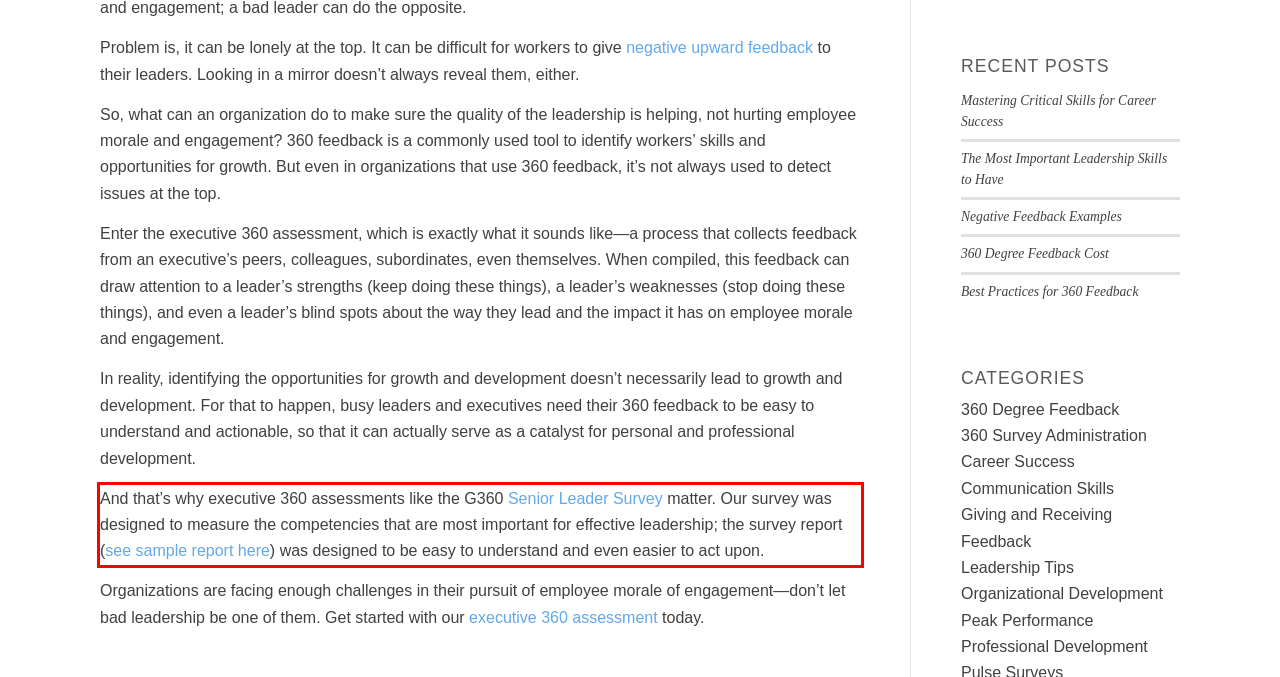Please analyze the provided webpage screenshot and perform OCR to extract the text content from the red rectangle bounding box.

And that’s why executive 360 assessments like the G360 Senior Leader Survey matter. Our survey was designed to measure the competencies that are most important for effective leadership; the survey report (see sample report here) was designed to be easy to understand and even easier to act upon.